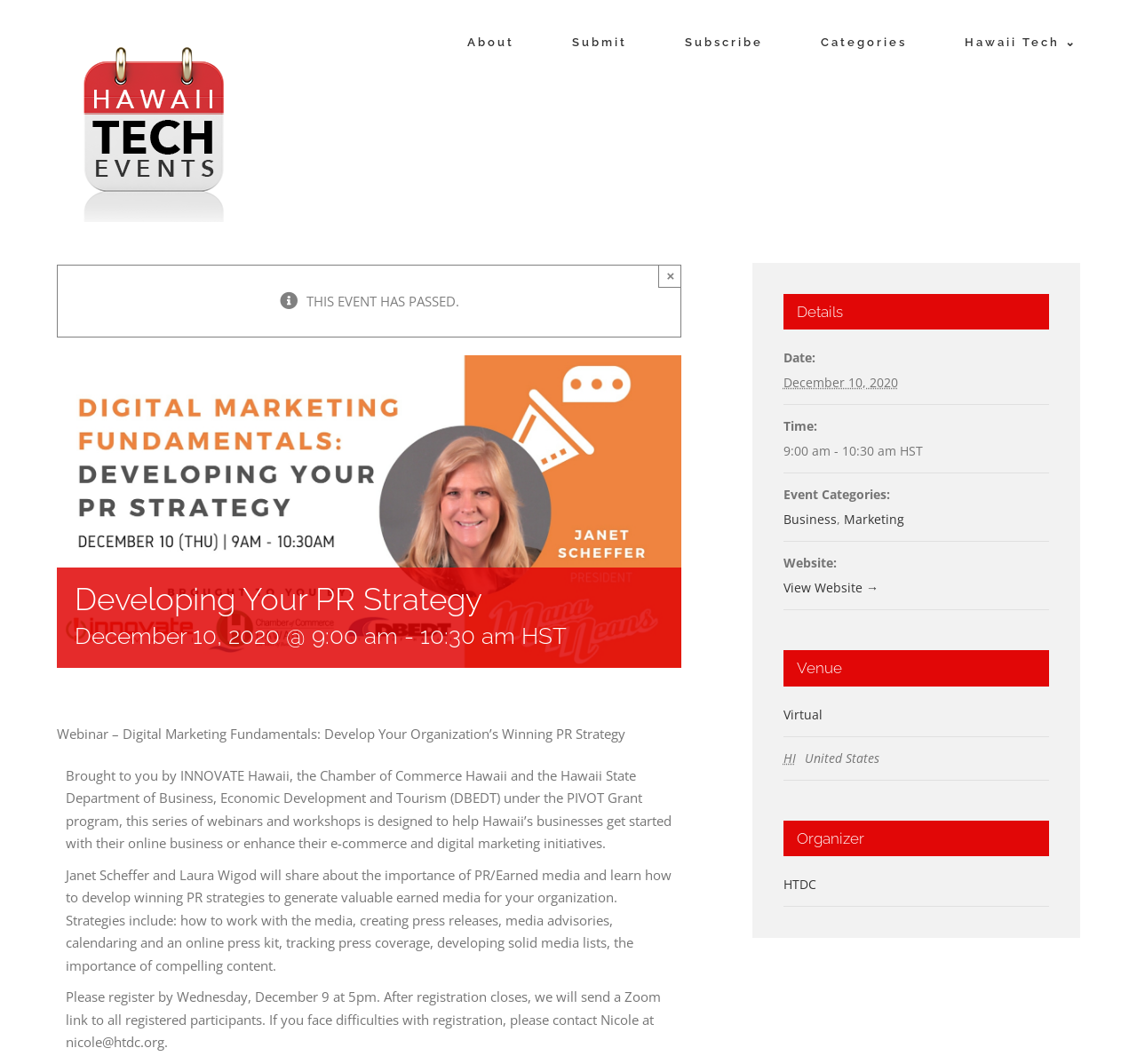Find the bounding box coordinates for the area you need to click to carry out the instruction: "View special products". The coordinates should be four float numbers between 0 and 1, indicated as [left, top, right, bottom].

None